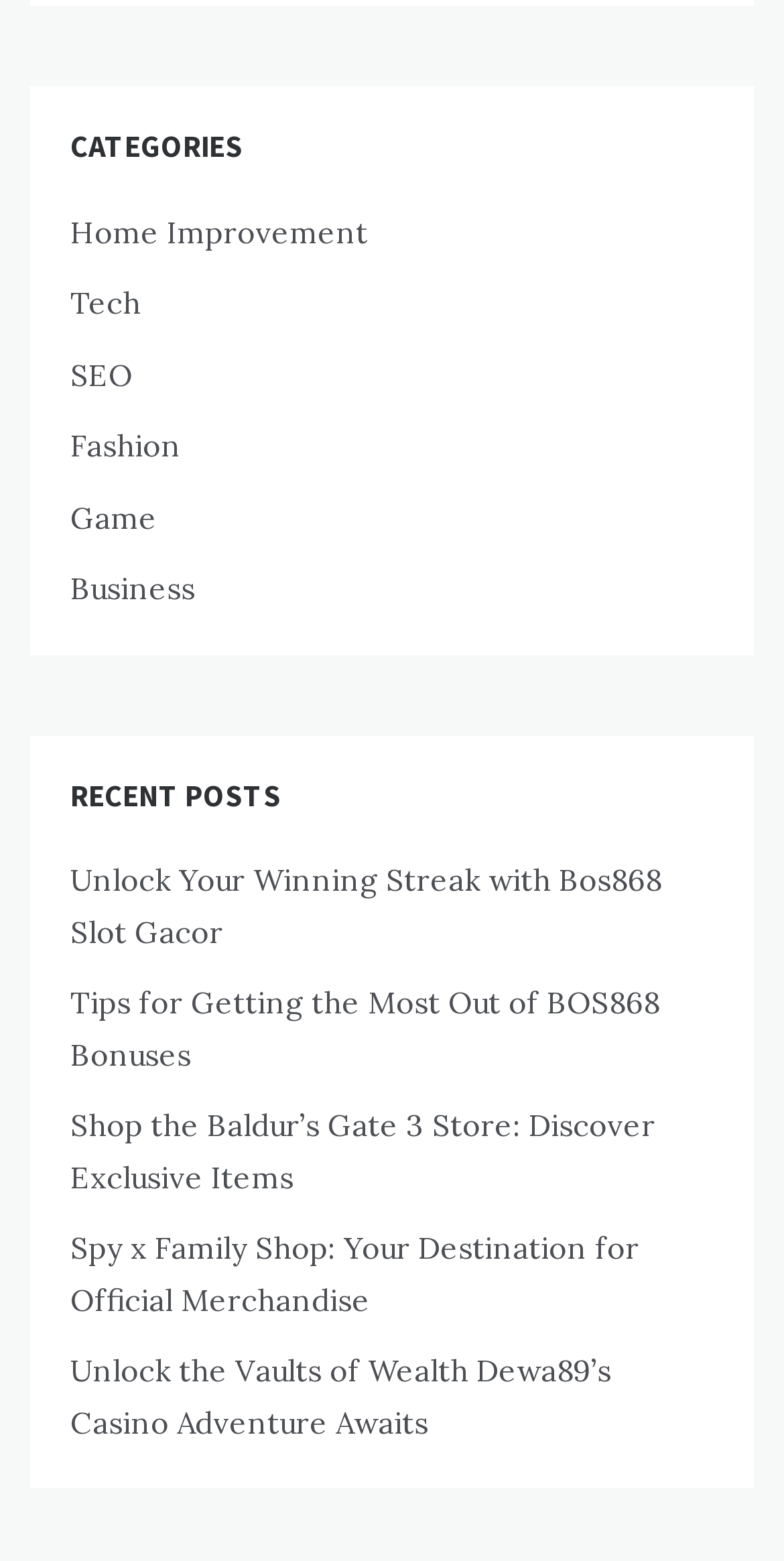Show the bounding box coordinates for the element that needs to be clicked to execute the following instruction: "Click on Home Improvement category". Provide the coordinates in the form of four float numbers between 0 and 1, i.e., [left, top, right, bottom].

[0.09, 0.136, 0.469, 0.161]